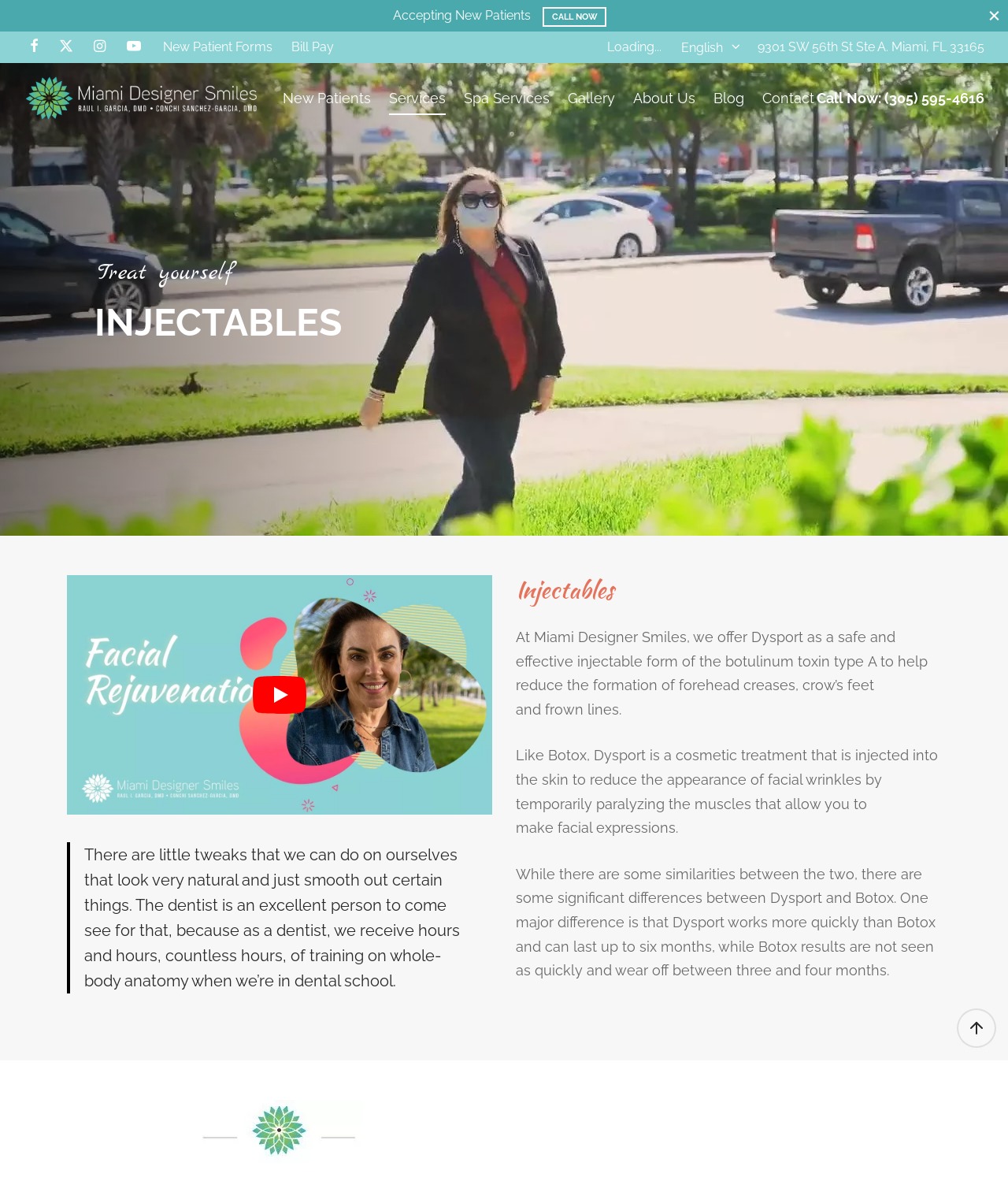Determine the bounding box coordinates of the clickable region to carry out the instruction: "Click CALL NOW".

[0.539, 0.006, 0.601, 0.023]